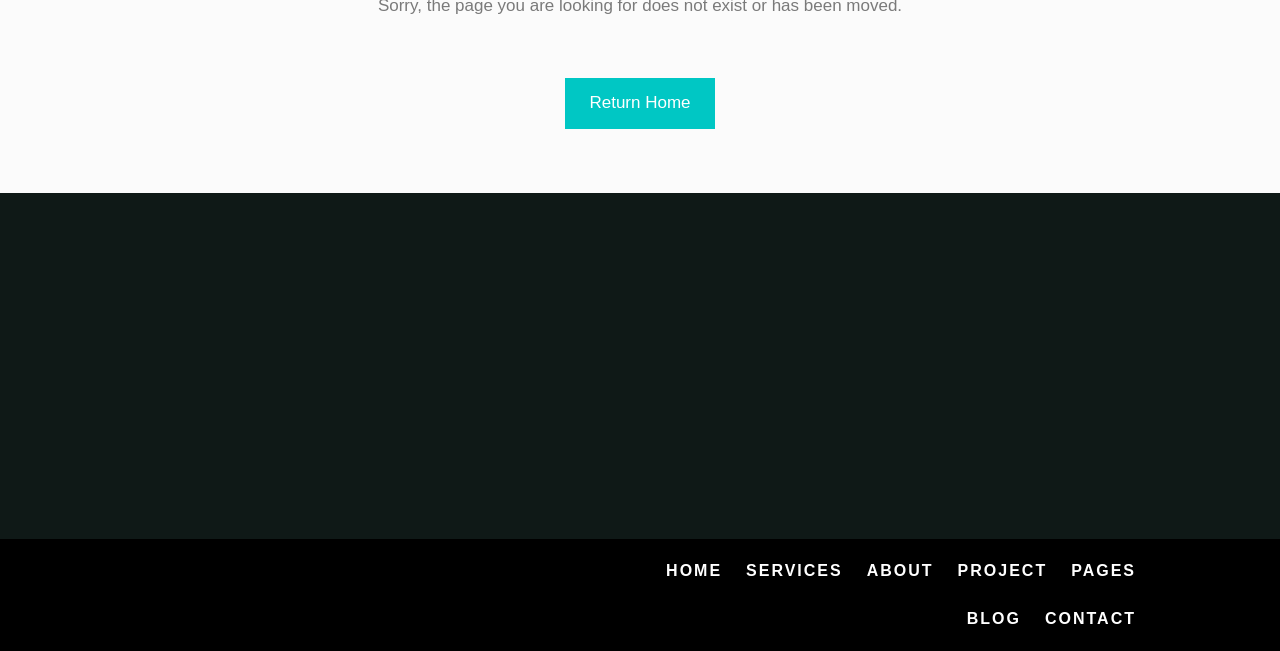How many columns are there in the main navigation?
Can you give a detailed and elaborate answer to the question?

By examining the x1 and x2 coordinates of the main navigation links, I found that they are aligned vertically, indicating a single column layout.